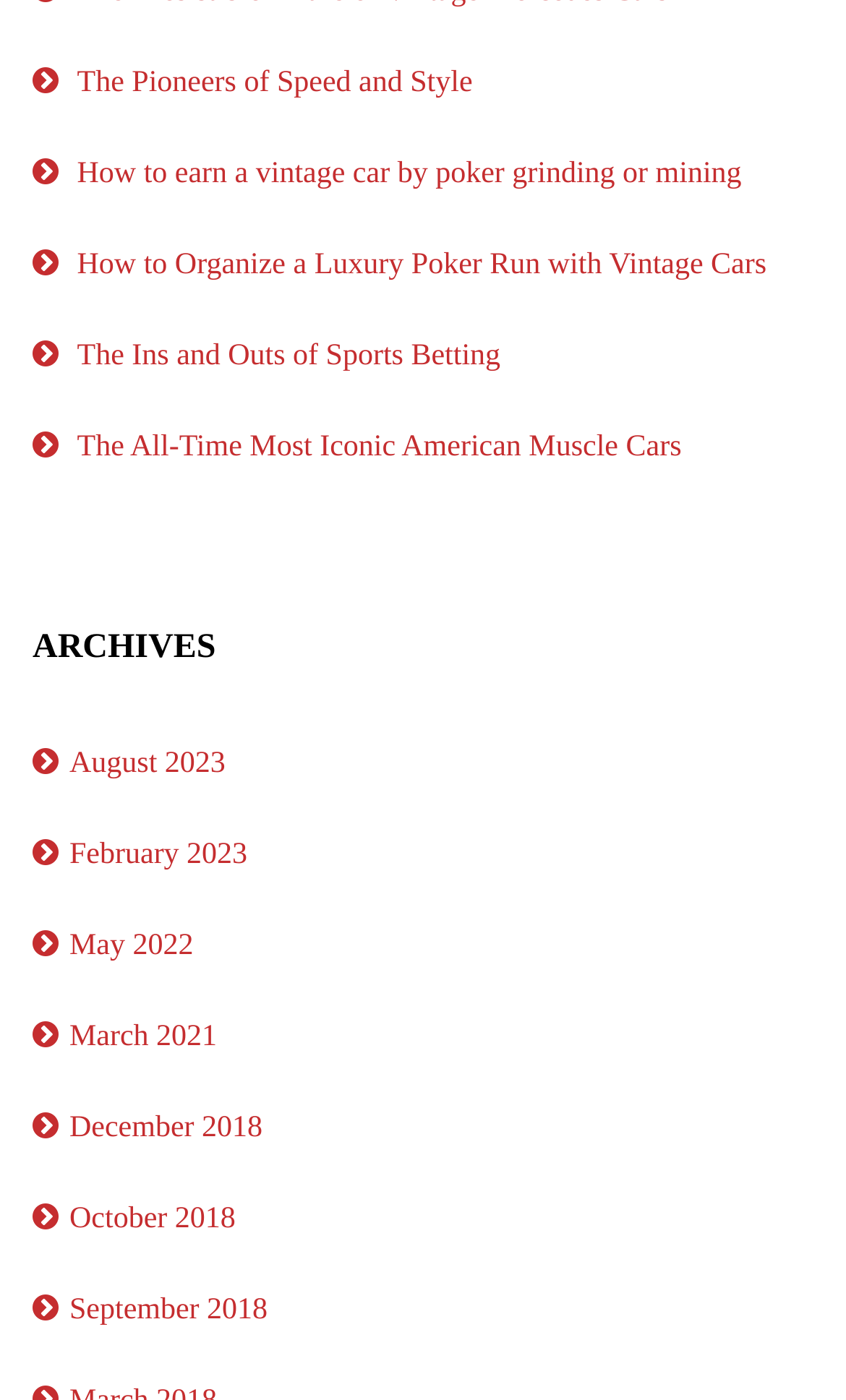Please specify the bounding box coordinates of the element that should be clicked to execute the given instruction: 'Check 'September 2018' archives'. Ensure the coordinates are four float numbers between 0 and 1, expressed as [left, top, right, bottom].

[0.082, 0.925, 0.316, 0.949]